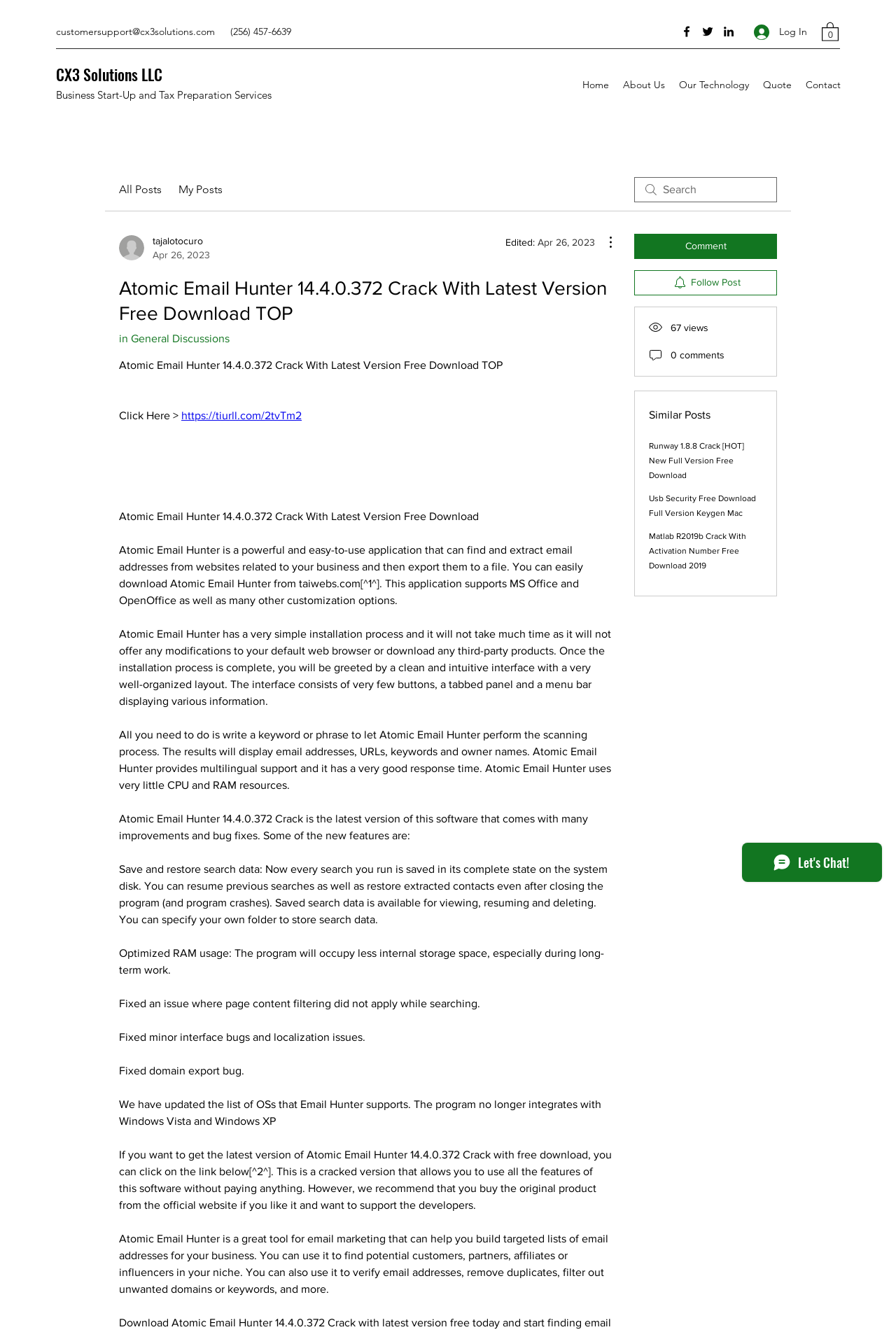Provide a comprehensive description of the webpage.

This webpage is about Atomic Email Hunter 14.4.0.372 Crack, a software for email marketing. At the top, there is a navigation bar with links to "Home", "About Us", "Our Technology", "Quote", and "Contact". Below the navigation bar, there is a social bar with links to Facebook, Twitter, and LinkedIn, accompanied by their respective icons. 

To the right of the social bar, there are two buttons: "Log In" and "Cart with 0 items". Below these buttons, there is a search bar with a button labeled "Search". 

The main content of the webpage is a post about Atomic Email Hunter 14.4.0.372 Crack, which includes a heading, a brief description, and a link to download the software. The post also includes several paragraphs of text describing the features and improvements of the software, including its ability to find and extract email addresses, its multilingual support, and its optimized RAM usage. 

Below the post, there are several buttons, including "Comment", "Follow Post", and "More Actions". There are also some statistics, such as the number of views and comments. 

To the right of the post, there is a section labeled "Similar Posts" with links to other posts about software cracks and downloads. At the very bottom of the webpage, there is a chat iframe from Wix Chat.